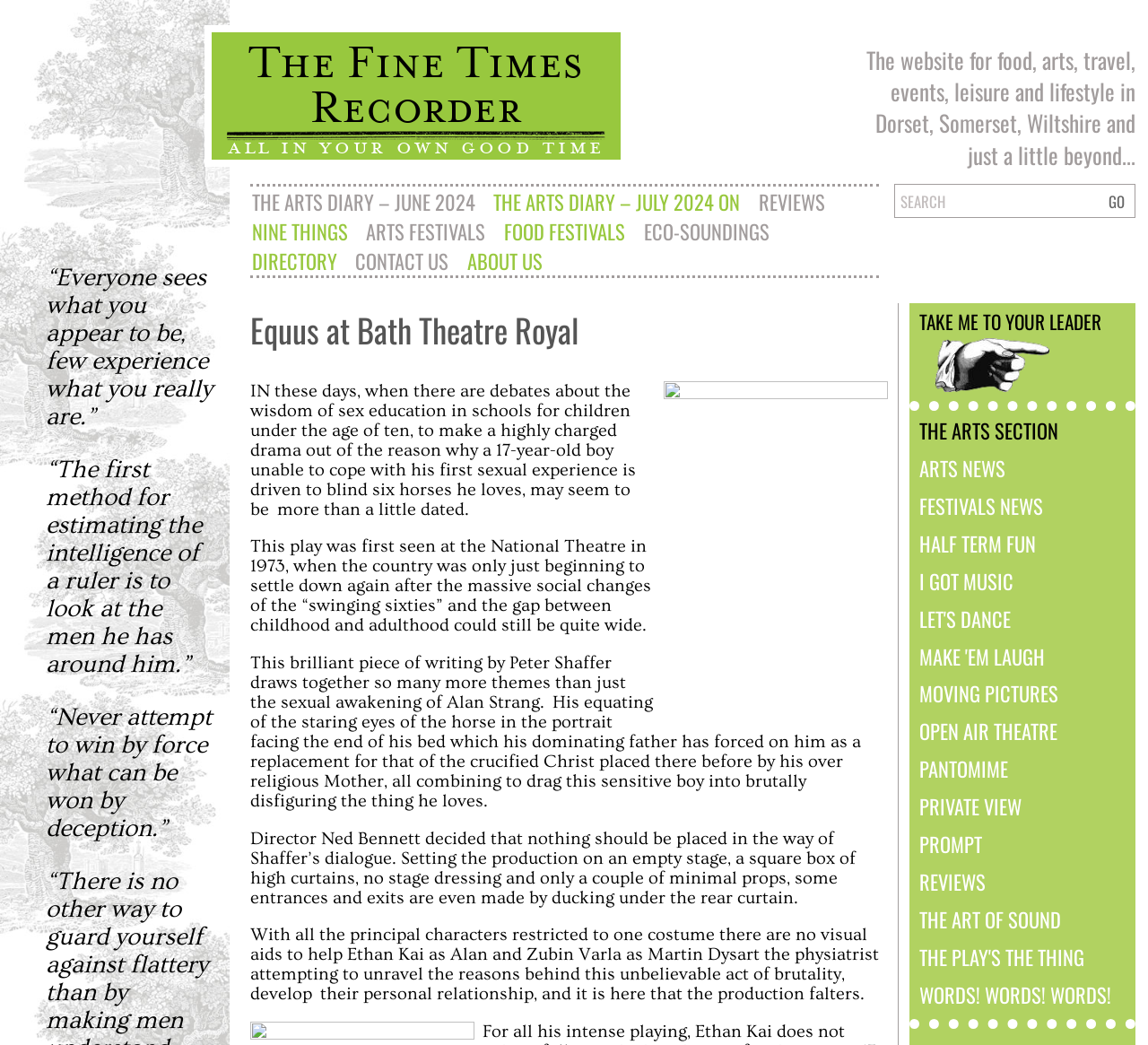Please indicate the bounding box coordinates of the element's region to be clicked to achieve the instruction: "Search for something". Provide the coordinates as four float numbers between 0 and 1, i.e., [left, top, right, bottom].

[0.78, 0.177, 0.957, 0.208]